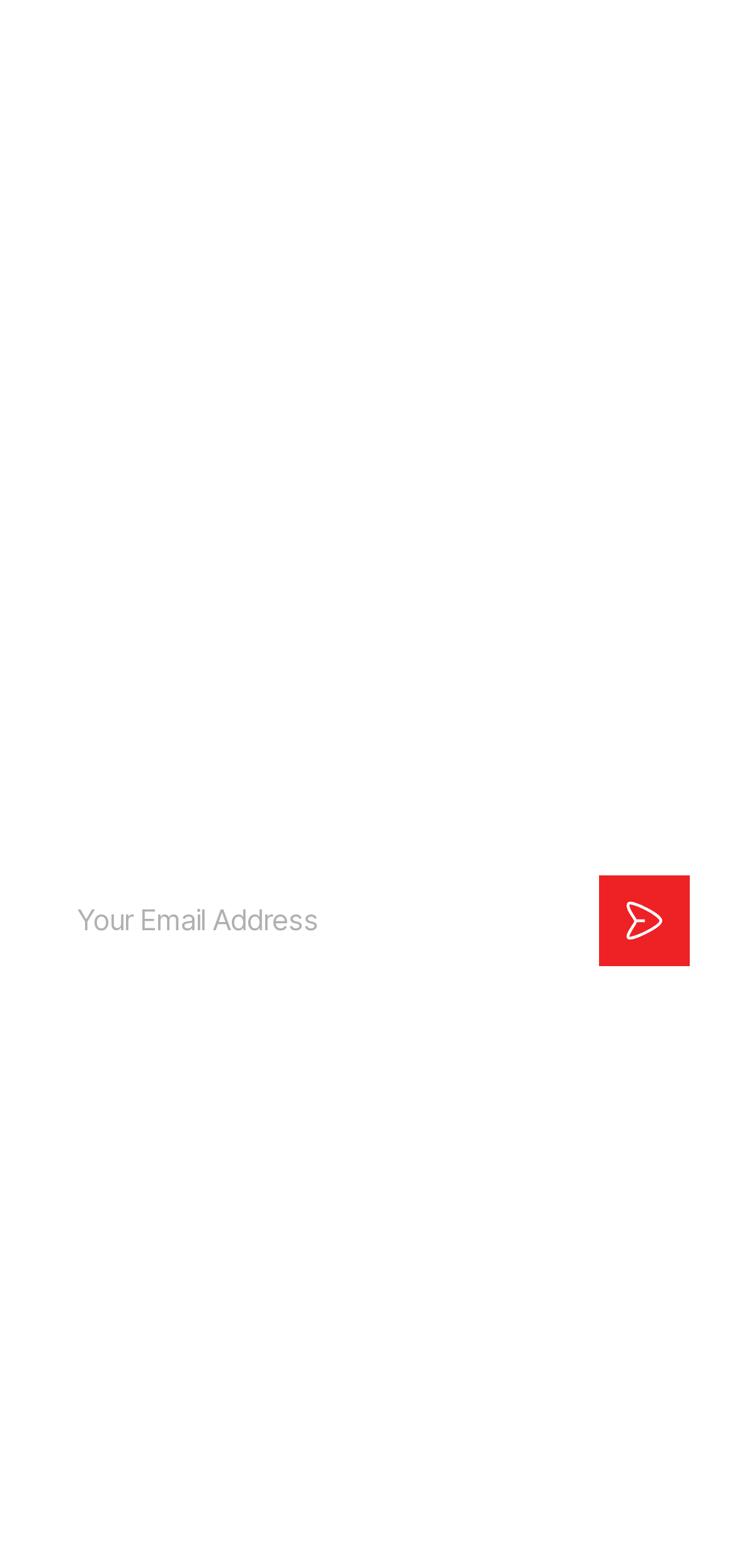Identify the bounding box coordinates of the region that should be clicked to execute the following instruction: "View the shopping cart".

None